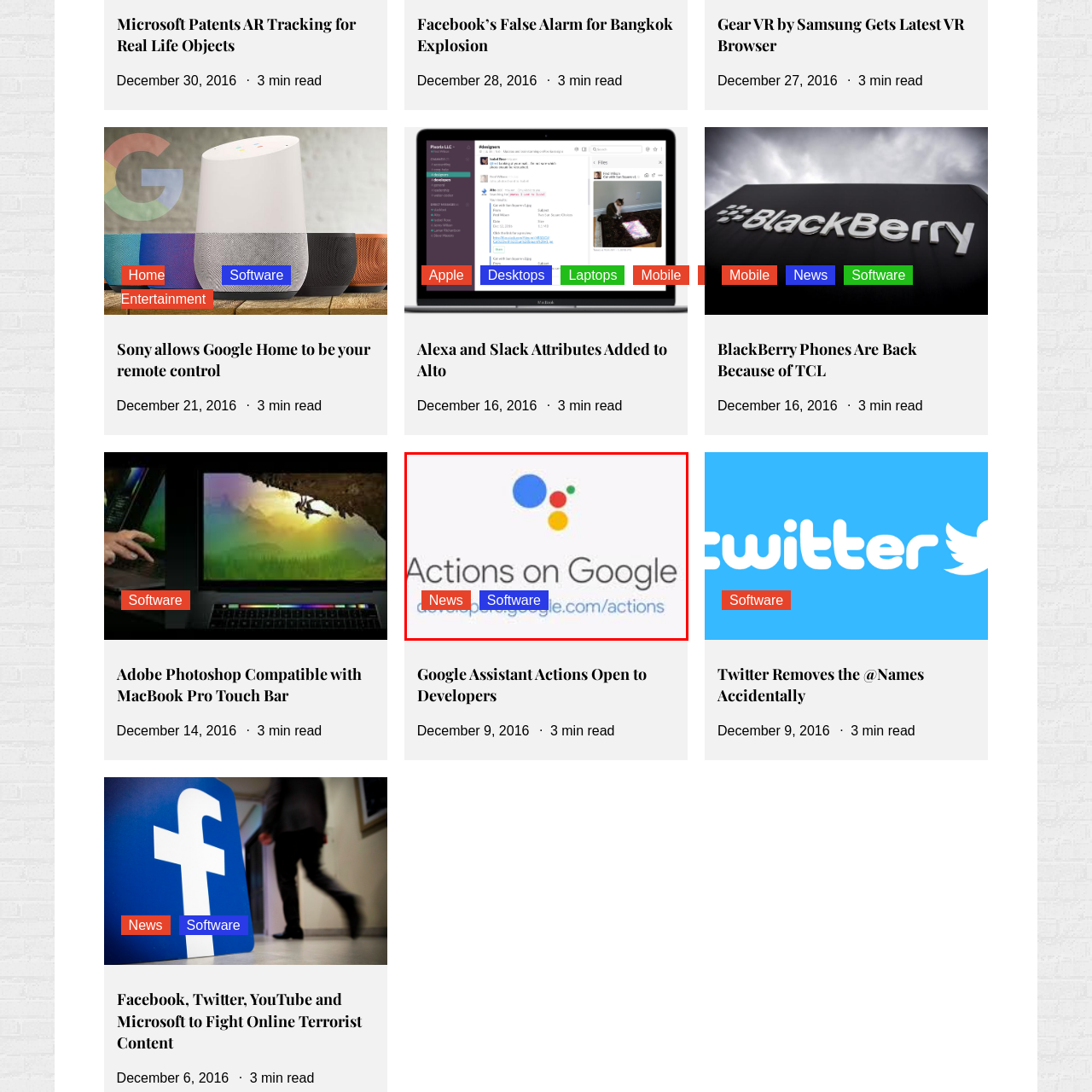What are the two clickable links labeled? Study the image bordered by the red bounding box and answer briefly using a single word or a phrase.

News and Software